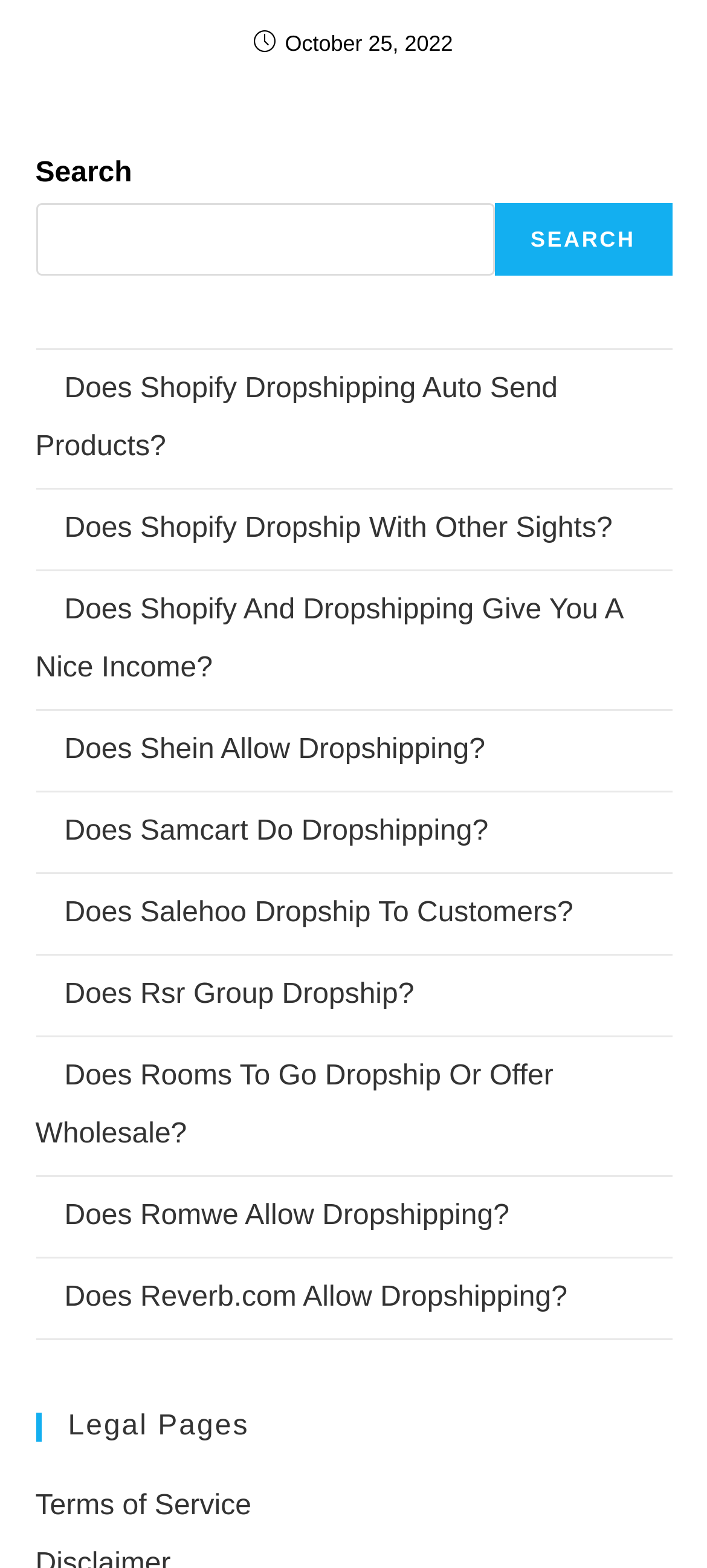Predict the bounding box coordinates of the area that should be clicked to accomplish the following instruction: "Search for a term". The bounding box coordinates should consist of four float numbers between 0 and 1, i.e., [left, top, right, bottom].

[0.05, 0.13, 0.699, 0.176]